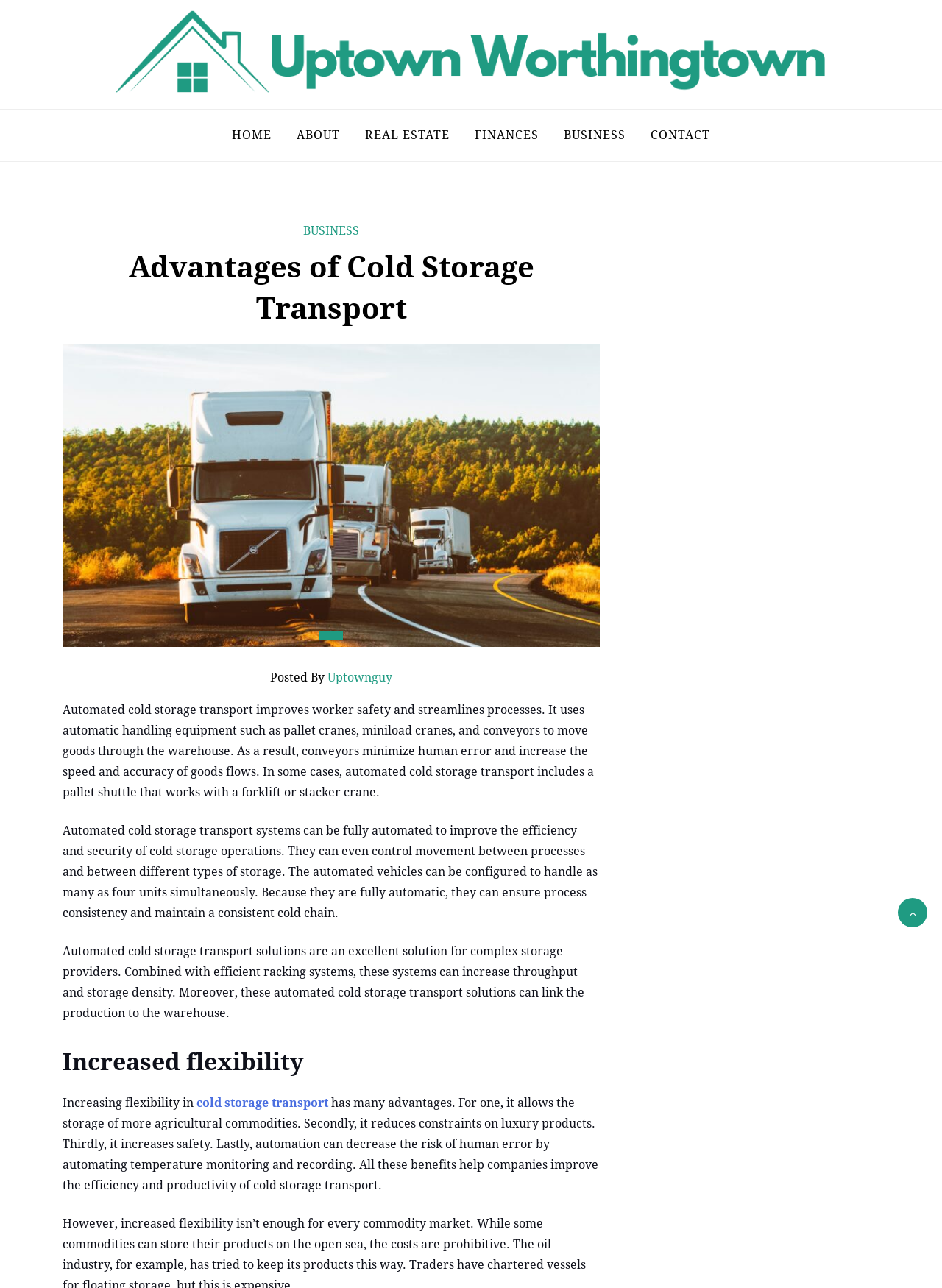Summarize the webpage comprehensively, mentioning all visible components.

The webpage is about the advantages of automated cold storage transport, with a focus on improving worker safety and streamlining processes. At the top left of the page, there is a logo and a link to "Uptown Worthington" with an image of the same name. Below this, there is a heading "UPTOWN WORTHINGTON" with a link to the same name. To the right of this, there is a static text "Uptown Real Estate & Investing".

The main navigation menu is located at the top center of the page, with links to "HOME", "ABOUT", "REAL ESTATE", "FINANCES", "BUSINESS", and "CONTACT". Below this, there is a section dedicated to the advantages of cold storage transport, with a heading "Advantages of Cold Storage Transport" and a link to the same name.

To the left of this section, there is an image of a truck. The main content of the page is divided into three paragraphs, which describe the benefits of automated cold storage transport, including improved worker safety, increased speed and accuracy of goods flow, and increased efficiency and security of cold storage operations.

Below these paragraphs, there is a heading "Increased flexibility" and a paragraph that discusses the advantages of increasing flexibility in cold storage transport, including the storage of more agricultural commodities, reduced constraints on luxury products, increased safety, and decreased risk of human error.

At the bottom right of the page, there is a link with a font awesome icon.